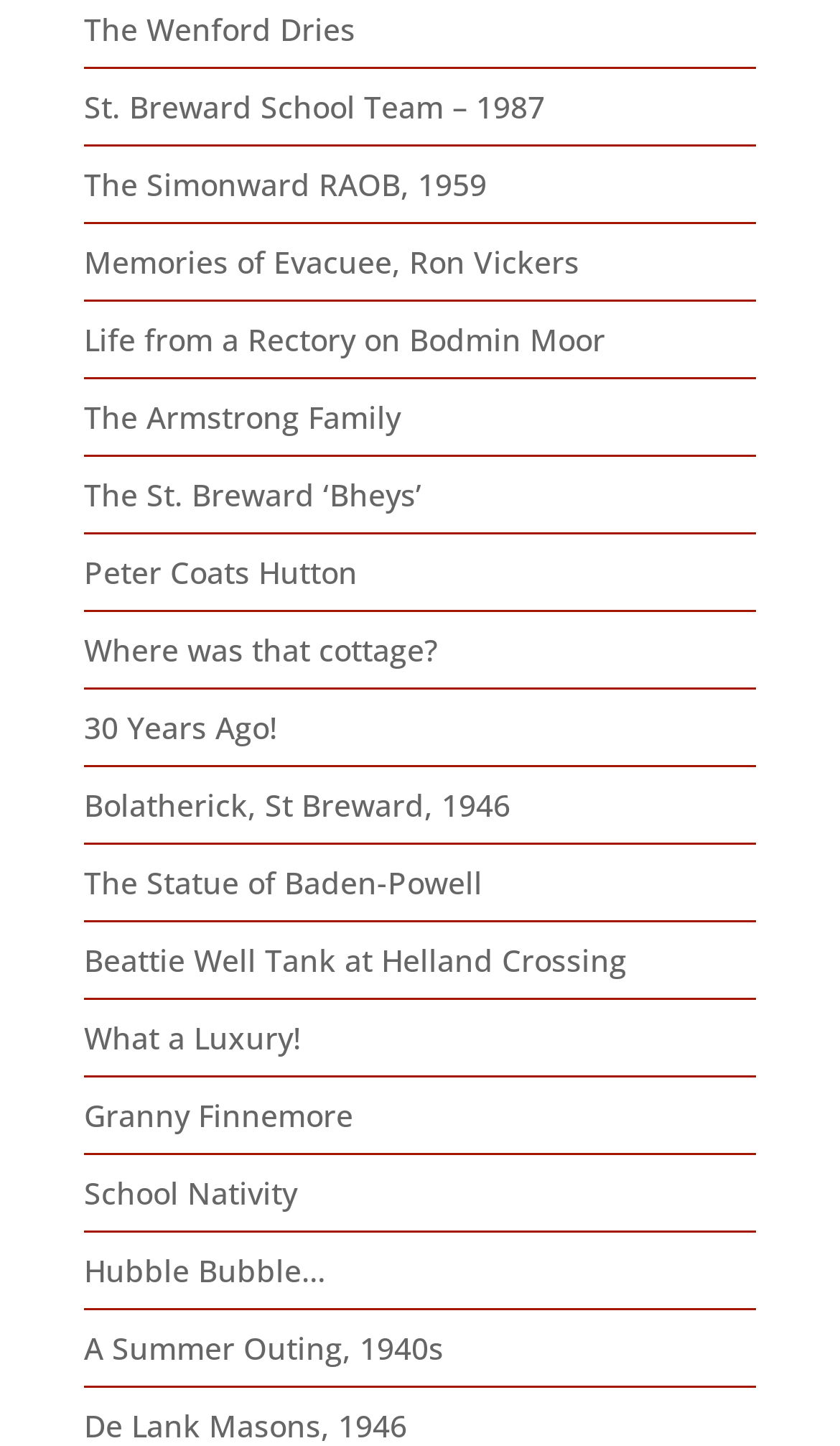How many links have a year in their text?
Look at the screenshot and give a one-word or phrase answer.

3